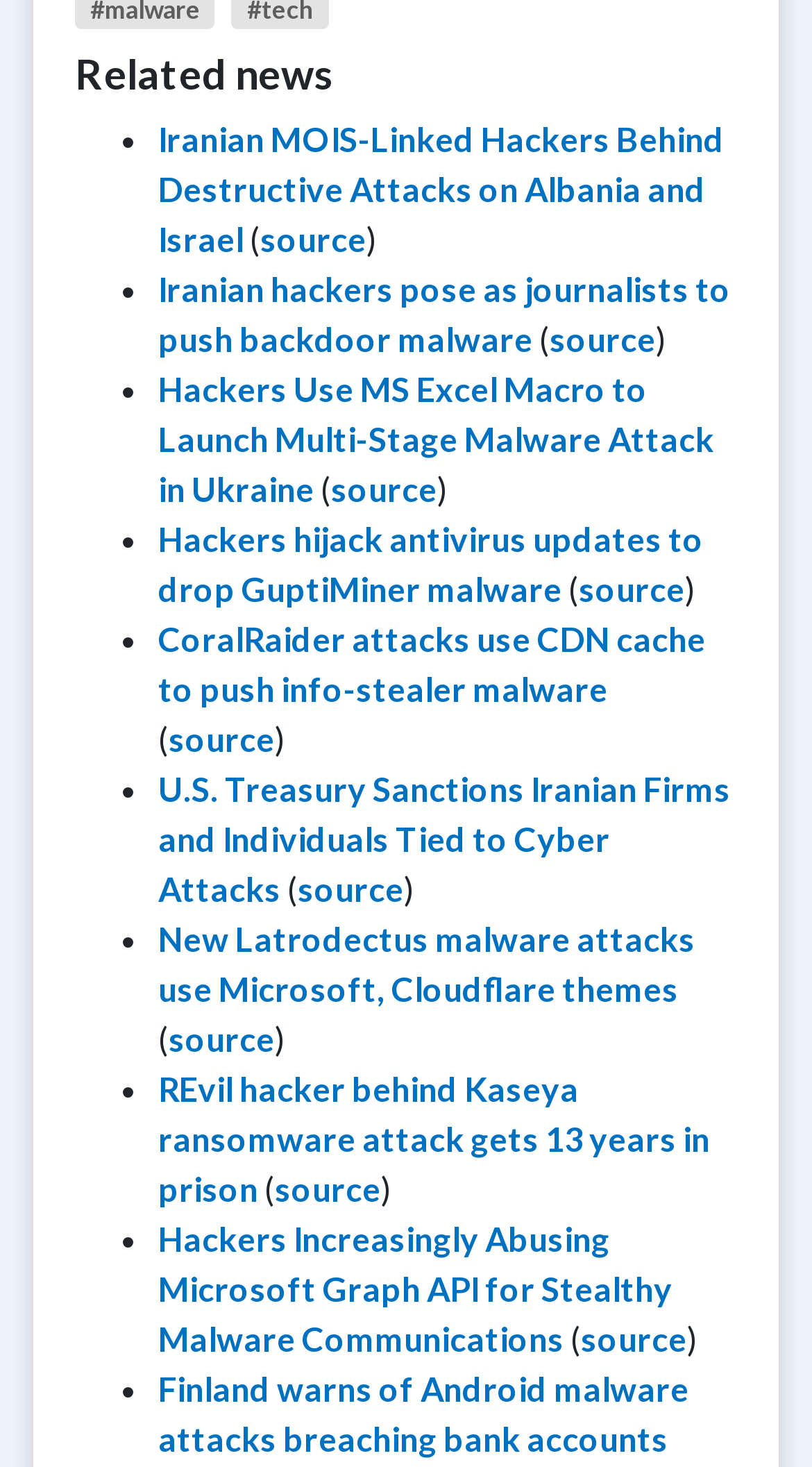What is the purpose of the list markers on the webpage?
Answer the question with just one word or phrase using the image.

To separate news articles